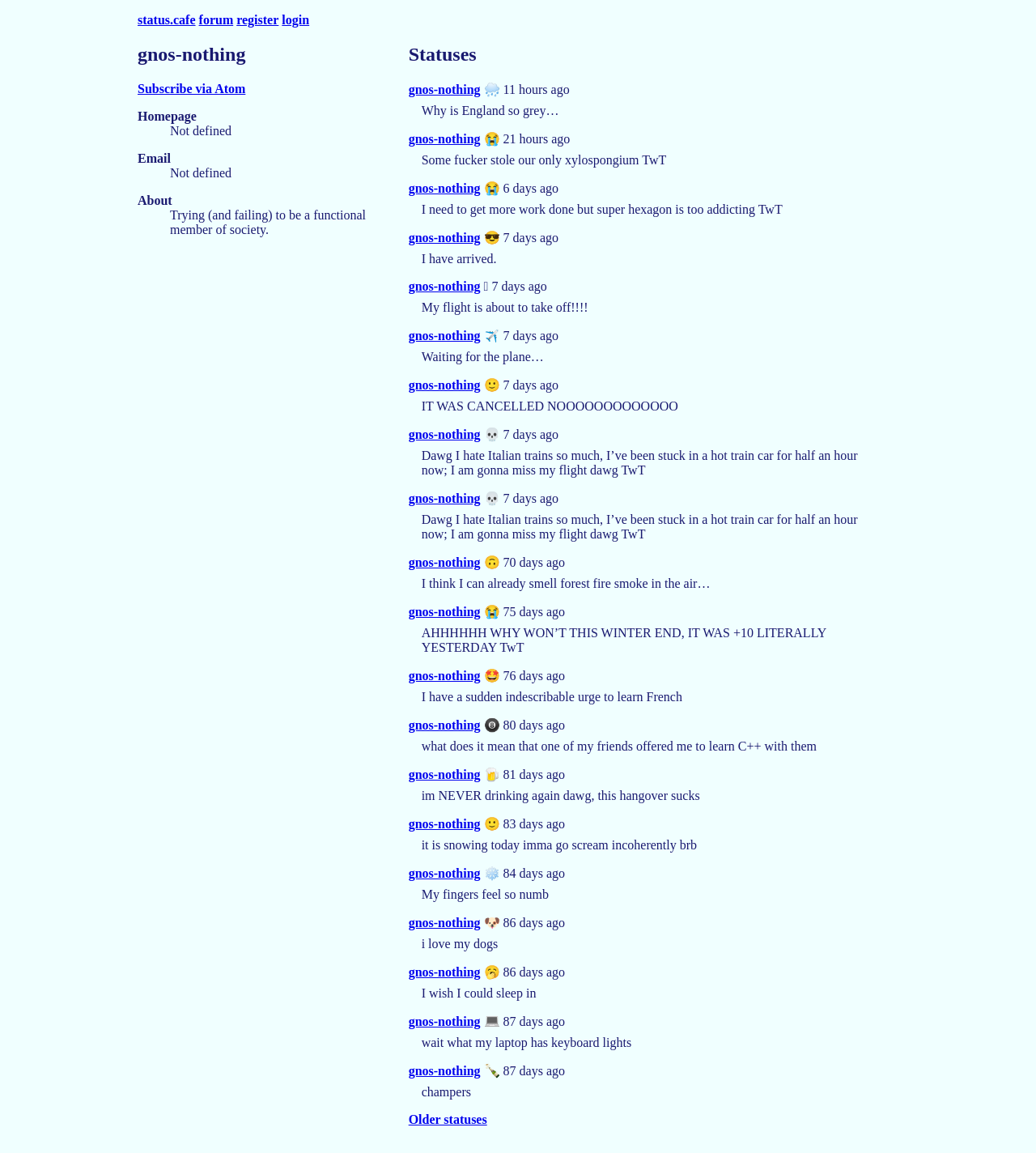Identify the bounding box coordinates for the element that needs to be clicked to fulfill this instruction: "go to status cafe". Provide the coordinates in the format of four float numbers between 0 and 1: [left, top, right, bottom].

[0.133, 0.011, 0.189, 0.023]